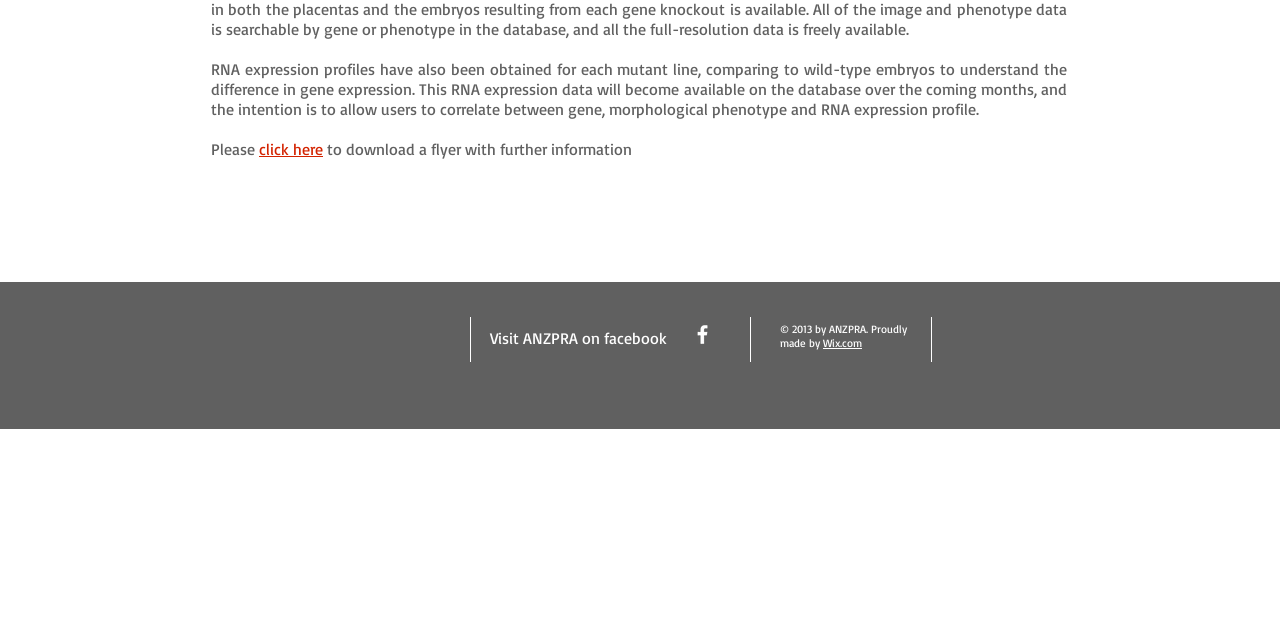Identify the bounding box for the UI element described as: "click here". Ensure the coordinates are four float numbers between 0 and 1, formatted as [left, top, right, bottom].

[0.202, 0.217, 0.252, 0.248]